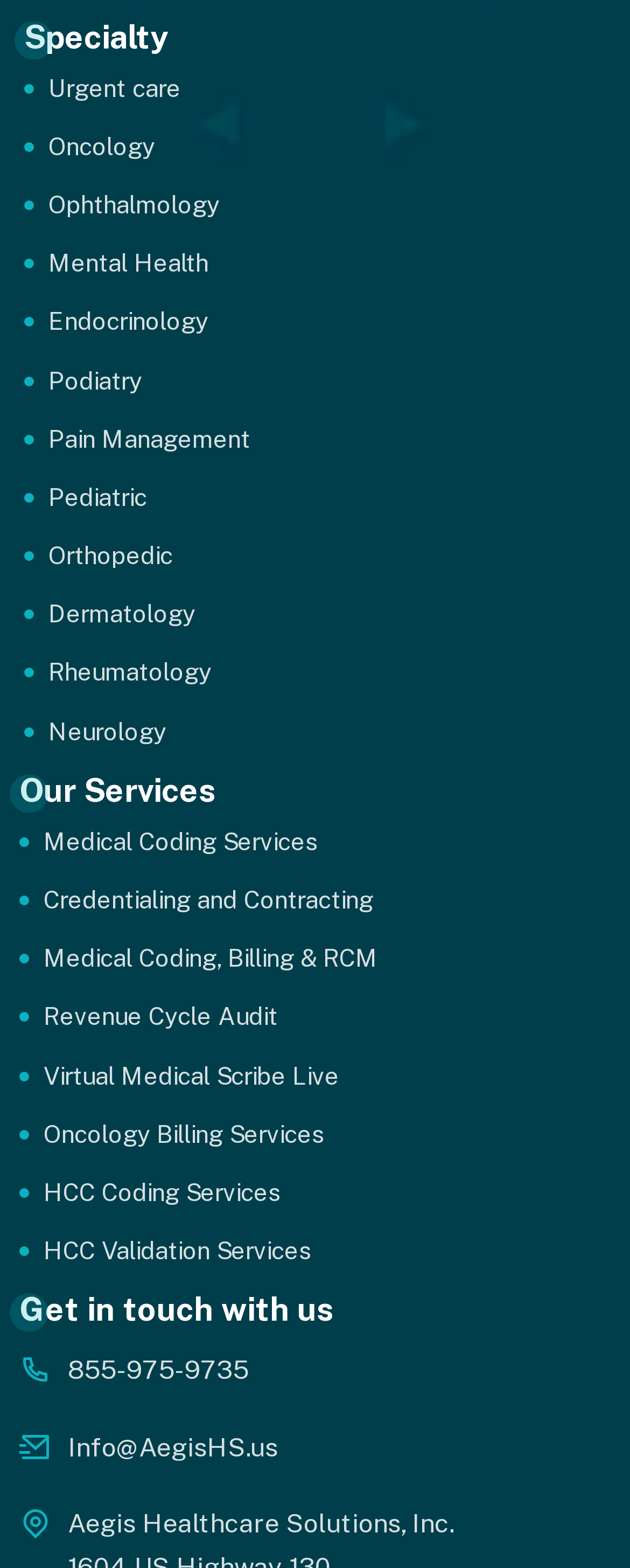Please determine the bounding box coordinates for the UI element described here. Use the format (top-left x, top-left y, bottom-right x, bottom-right y) with values bounded between 0 and 1: Oncology Billing Services

[0.031, 0.714, 0.515, 0.746]